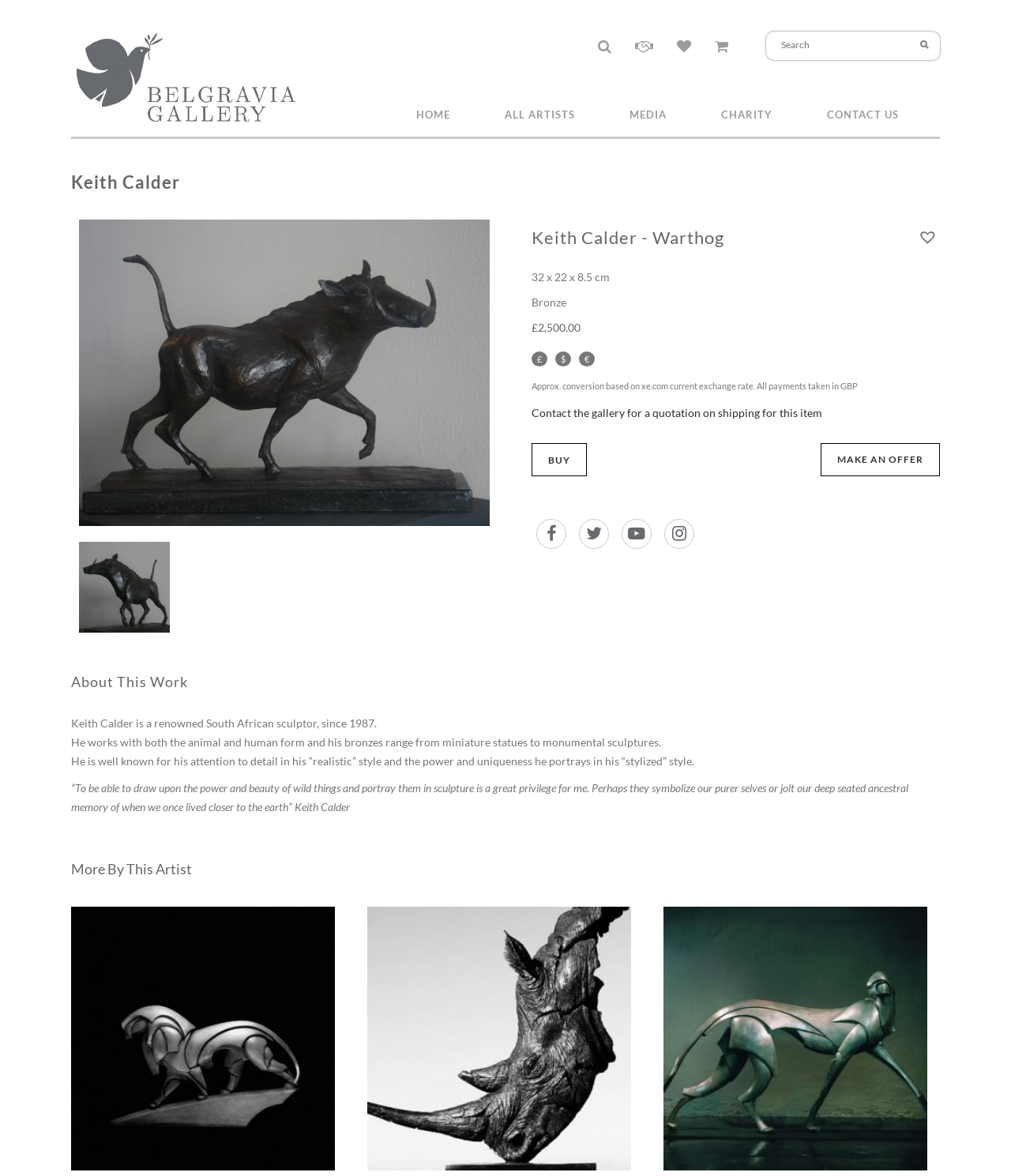Examine the image carefully and respond to the question with a detailed answer: 
What is the price of the sculpture?

The price of the sculpture is mentioned in the text '£2,500.00' which is located below the heading 'Keith Calder - Warthog'.